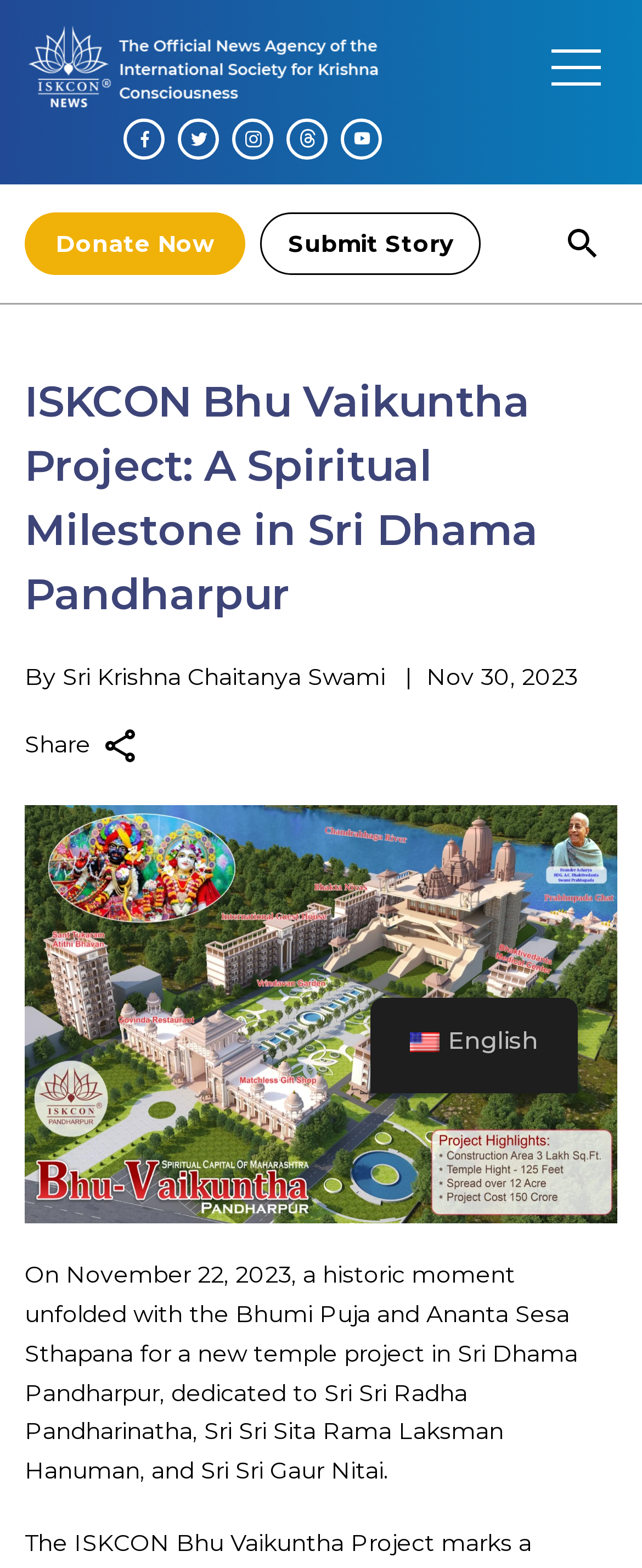Extract the bounding box coordinates of the UI element described by: "English Русский English". The coordinates should include four float numbers ranging from 0 to 1, e.g., [left, top, right, bottom].

[0.577, 0.636, 0.9, 0.697]